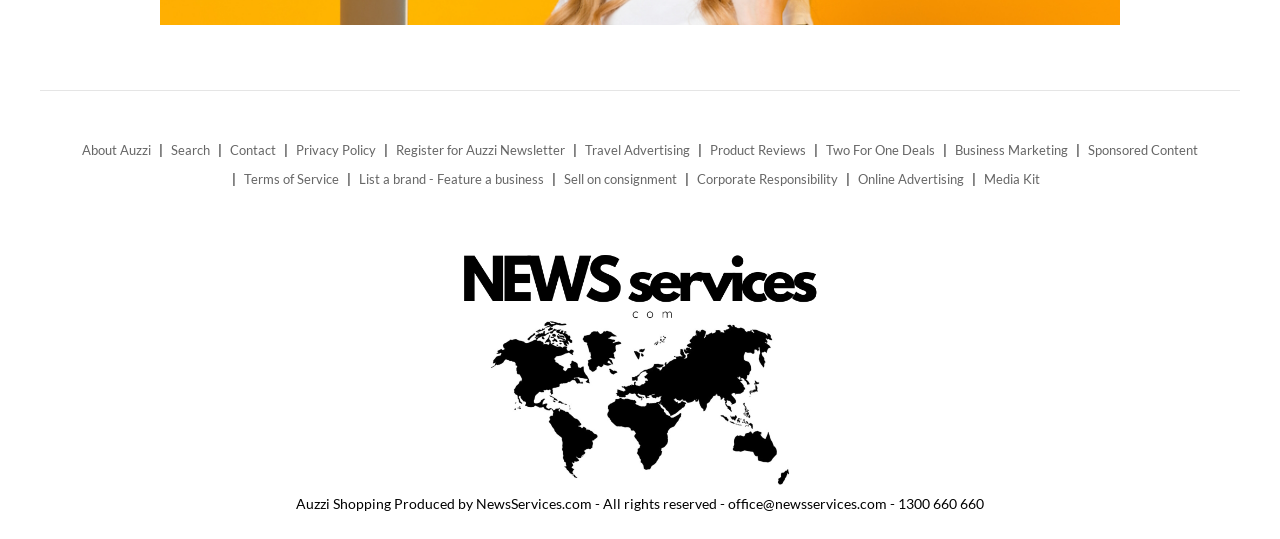What is the copyright information at the bottom of the page?
Provide a one-word or short-phrase answer based on the image.

All rights reserved - office@newsservices.com - 1300 660 660